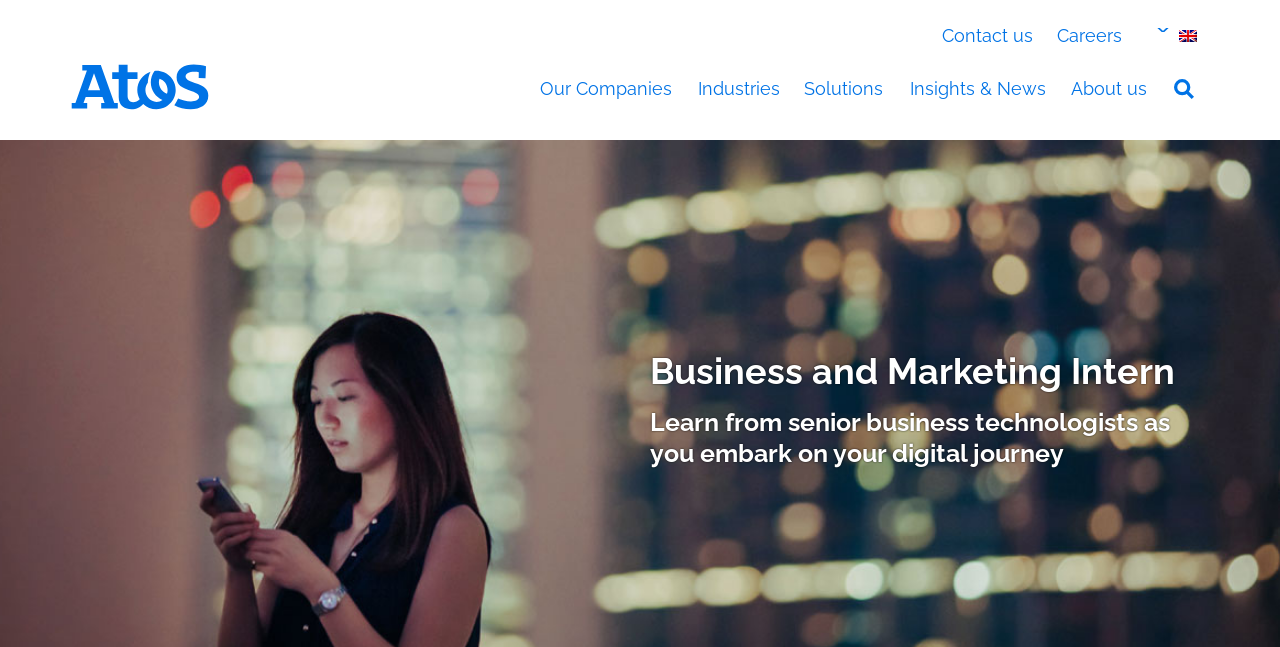Identify the bounding box coordinates for the UI element described as follows: "Solutions". Ensure the coordinates are four float numbers between 0 and 1, formatted as [left, top, right, bottom].

[0.628, 0.121, 0.691, 0.155]